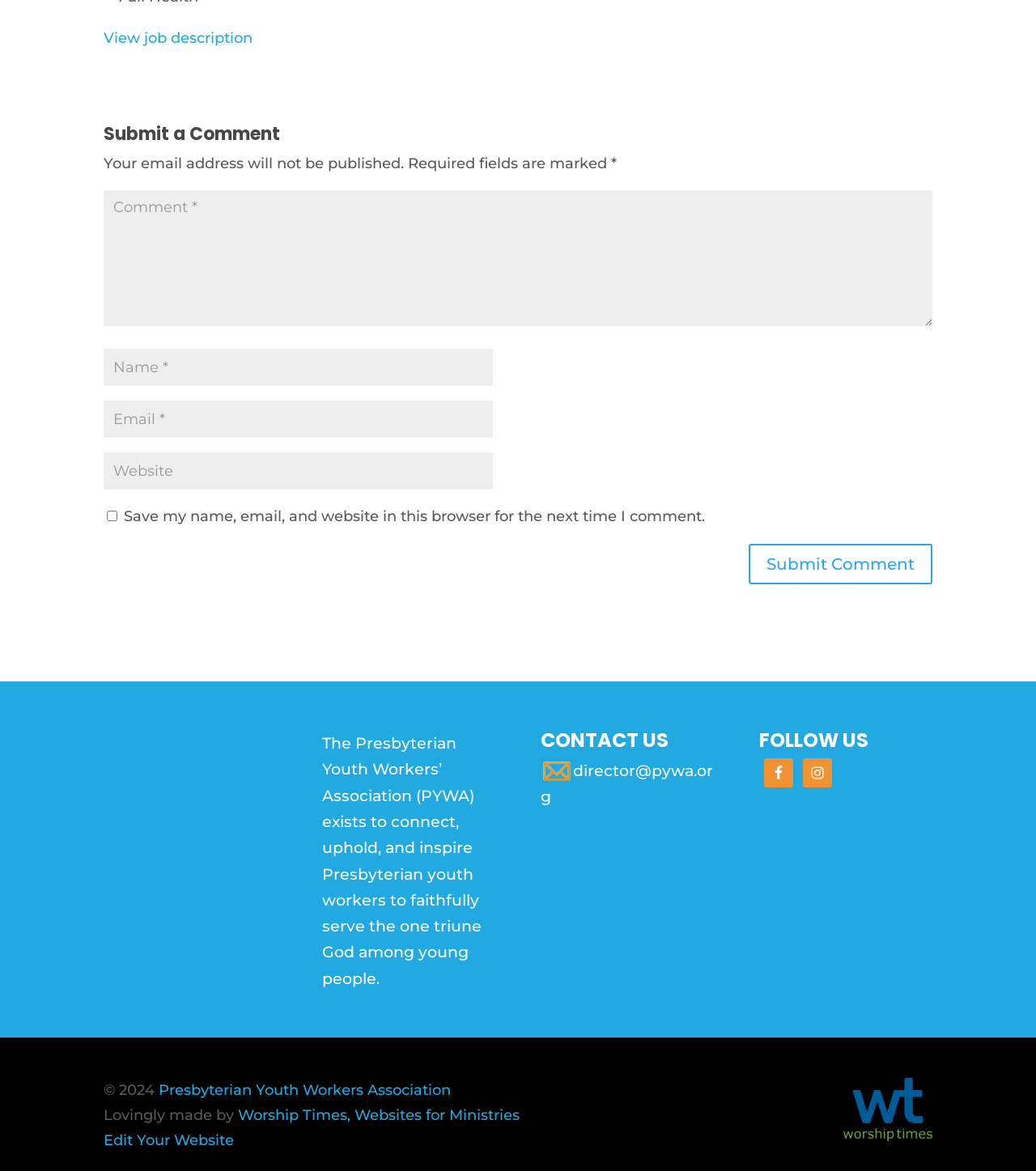Determine the coordinates of the bounding box for the clickable area needed to execute this instruction: "Edit your website".

[0.1, 0.966, 0.226, 0.981]